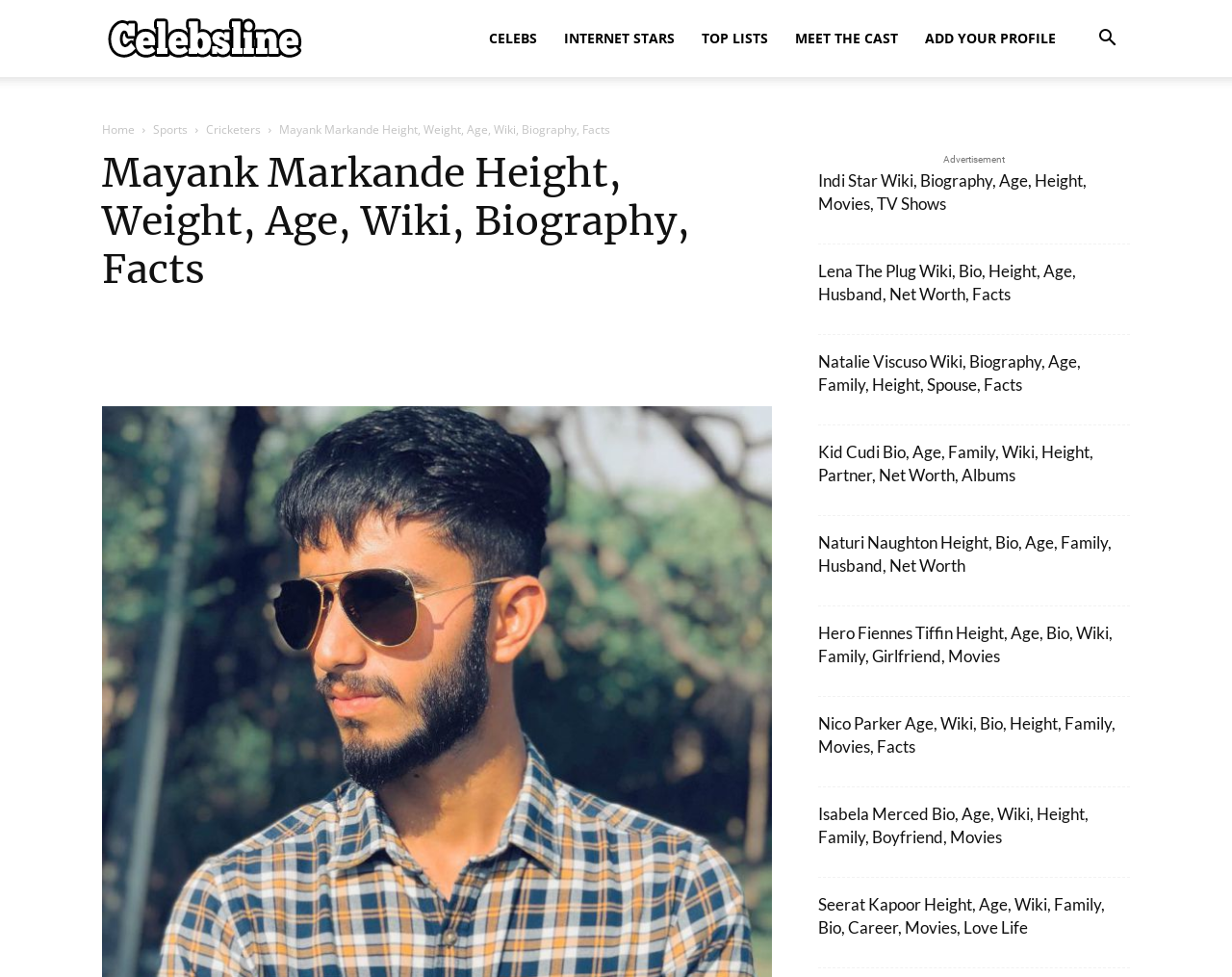Identify the bounding box coordinates of the region I need to click to complete this instruction: "Click Submit".

None